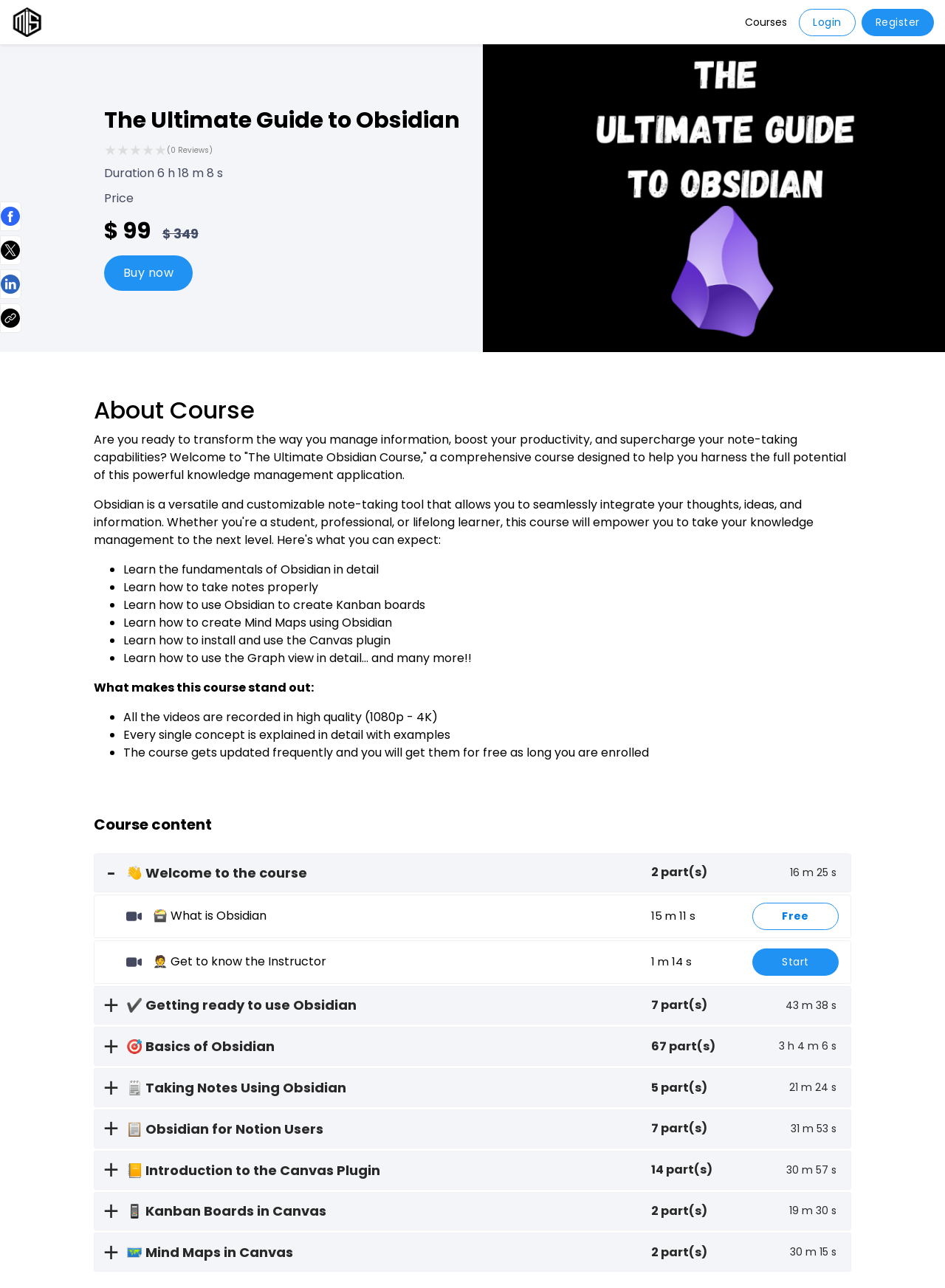Give a complete and precise description of the webpage's appearance.

This webpage is about an online course called "The Ultimate Guide to Obsidian". At the top left corner, there is a logo and a link to the homepage. On the top right corner, there are buttons to log in and register. Below the login and register buttons, there are social media links to Facebook, Twitter, and LinkedIn, as well as a button to copy the course URL.

The main content of the page is divided into sections. The first section displays the course title, "The Ultimate Guide to Obsidian", with a rating and duration of 6 hours and 18 minutes. The price of the course is $99, with a strikethrough price of $349. There is a "Buy now" button below the price.

The next section is about the course description, which explains that the course will help users transform the way they manage information, boost their productivity, and supercharge their note-taking capabilities. Below the description, there is a list of what users will learn from the course, including the fundamentals of Obsidian, how to take notes properly, and how to use Obsidian to create Kanban boards and Mind Maps.

The following section highlights what makes this course stand out, including high-quality video recordings, detailed explanations with examples, and frequent updates to the course content.

The course content is organized into sections, with buttons to expand or collapse each section. The sections include "Welcome to the course", "Getting ready to use Obsidian", "Basics of Obsidian", "Taking Notes Using Obsidian", "Obsidian for Notion Users", "Introduction to the Canvas Plugin", "Kanban Boards in Canvas", and "Mind Maps in Canvas". Each section has a title, a duration, and a link to start or access the content.

There is an image of the course on the right side of the page, which takes up about half of the screen.